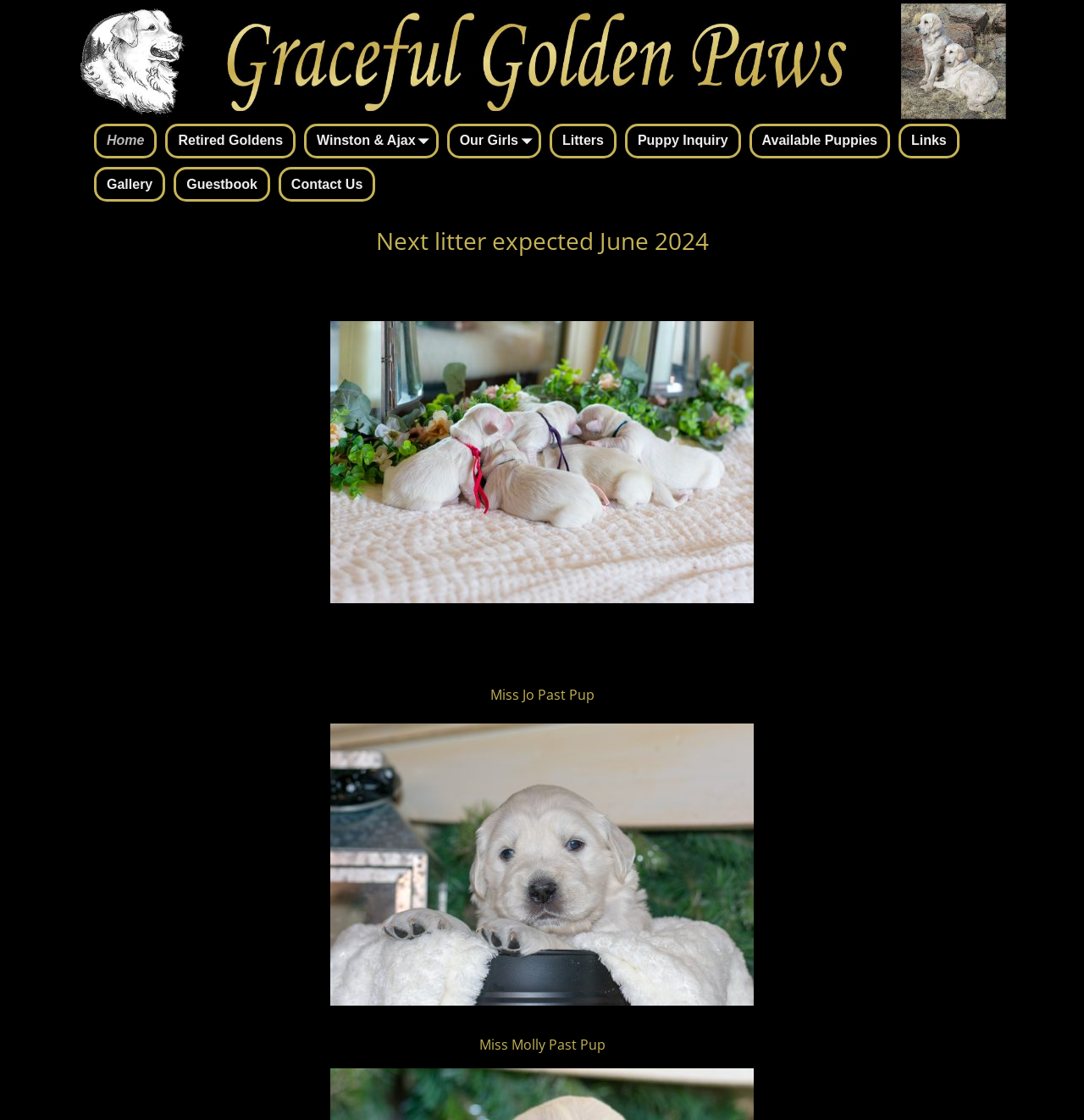Please give a succinct answer using a single word or phrase:
What is the expected date of the next litter?

June 2024